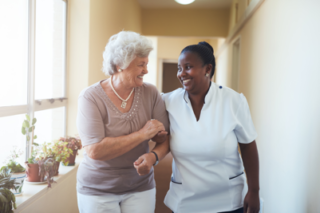Use one word or a short phrase to answer the question provided: 
What is the atmosphere of the hallway?

inviting